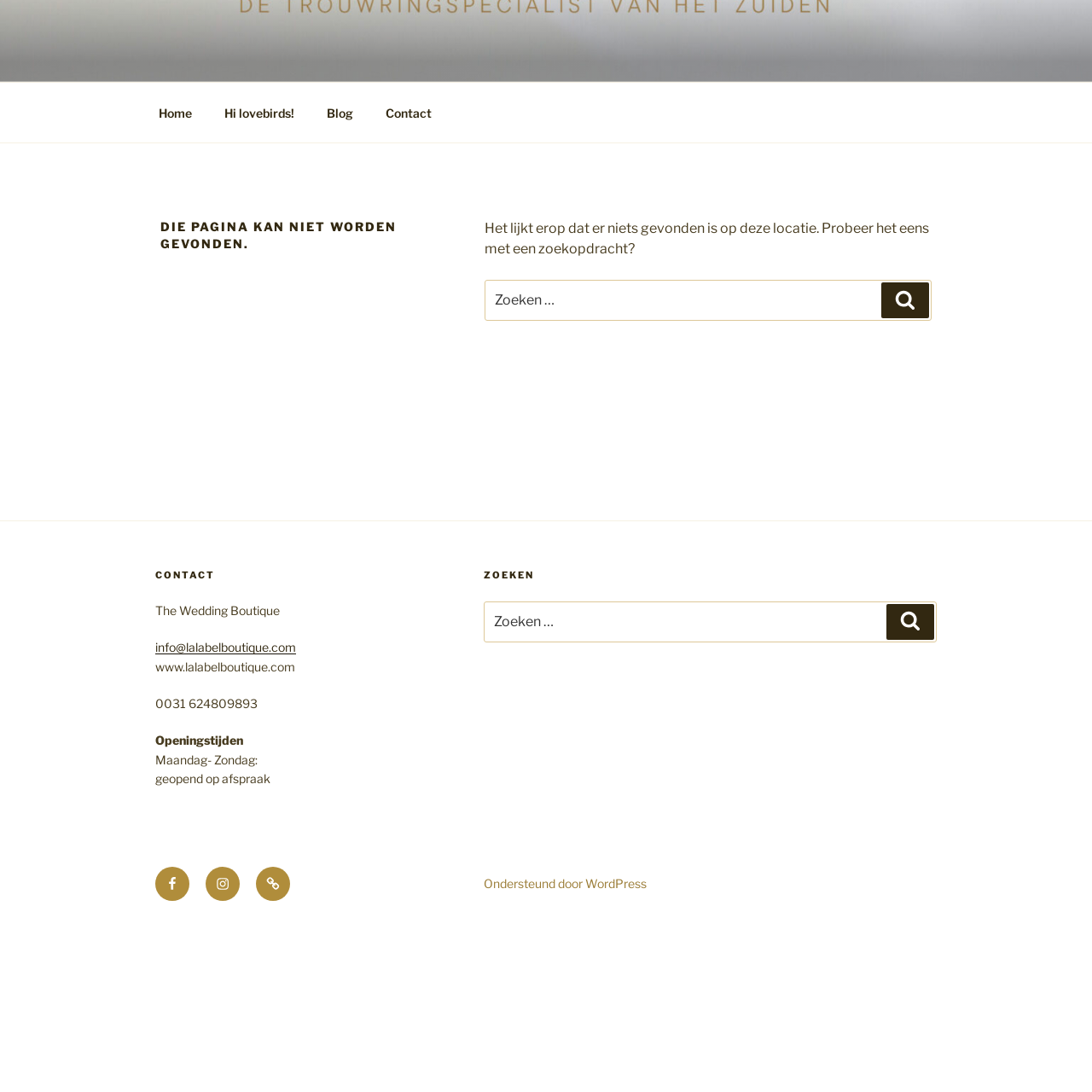Please determine the bounding box coordinates of the section I need to click to accomplish this instruction: "Contact The Wedding Boutique".

[0.142, 0.586, 0.271, 0.599]